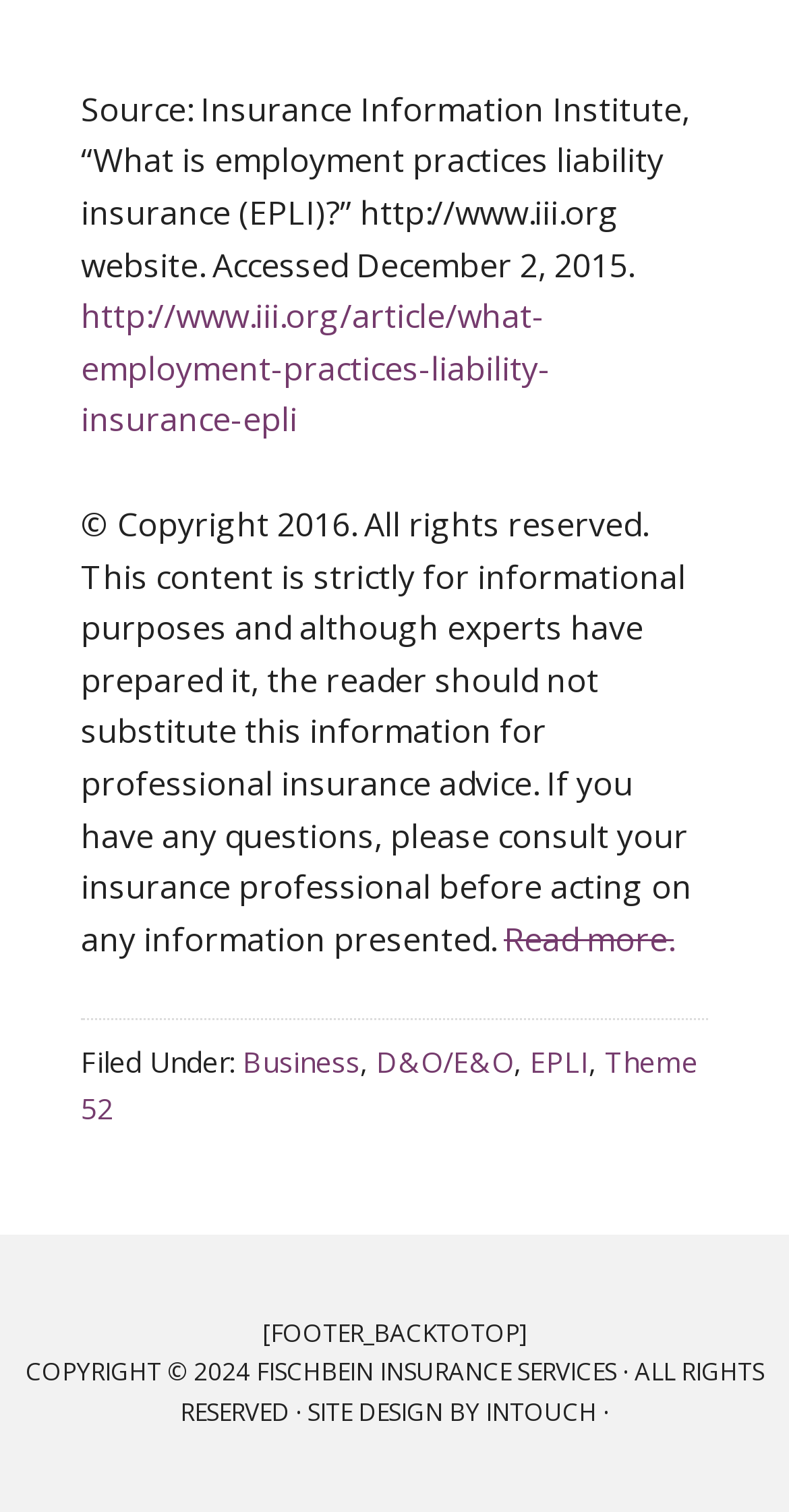Can you look at the image and give a comprehensive answer to the question:
What is the name of the insurance services company?

The name of the insurance services company is mentioned at the bottom of the page, which is 'FISCHBEIN INSURANCE SERVICES'.